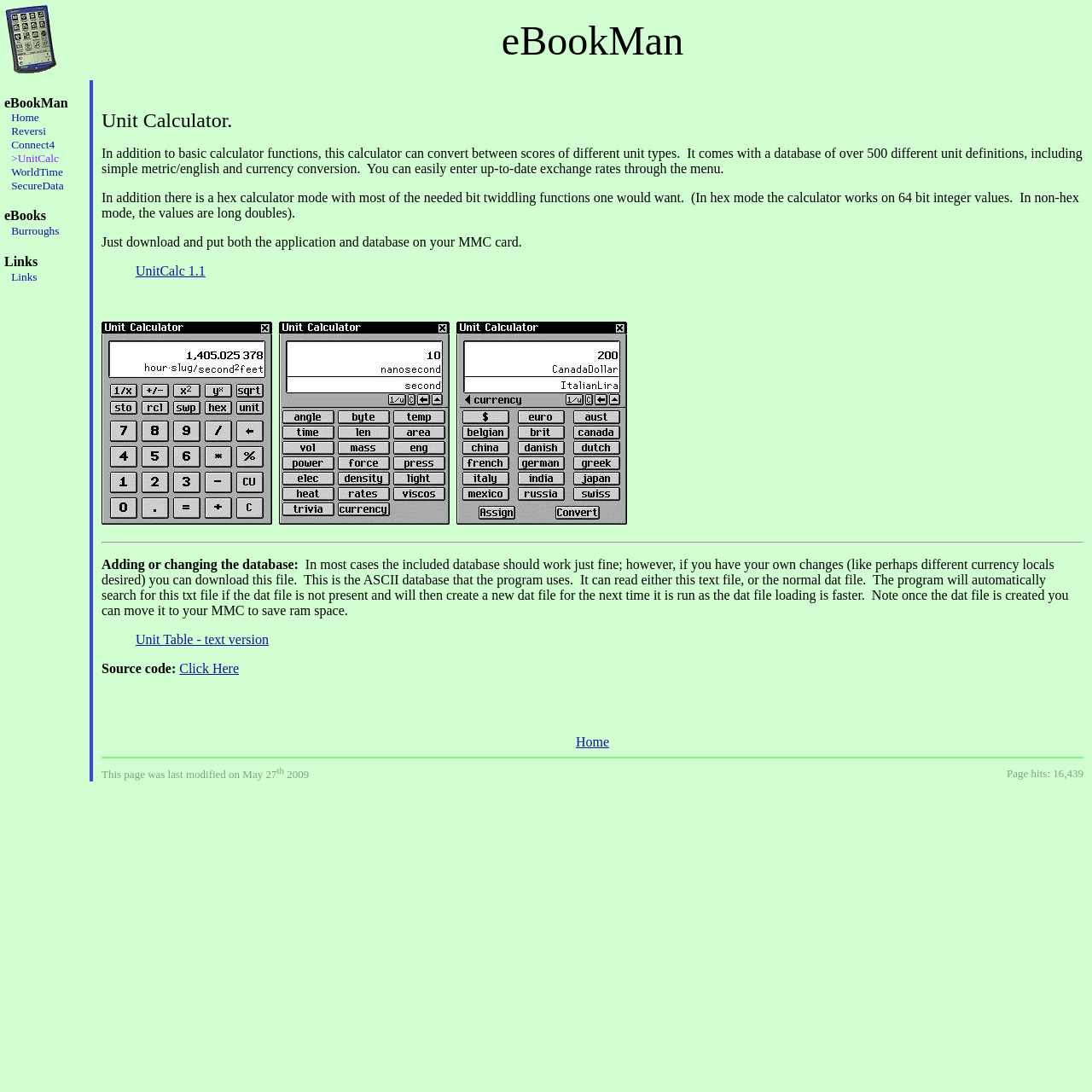What is the name of the calculator described on this page?
Provide a comprehensive and detailed answer to the question.

The name of the calculator is mentioned in the text as 'Unit Calculator' which is a calculator that can convert between scores of different unit types.